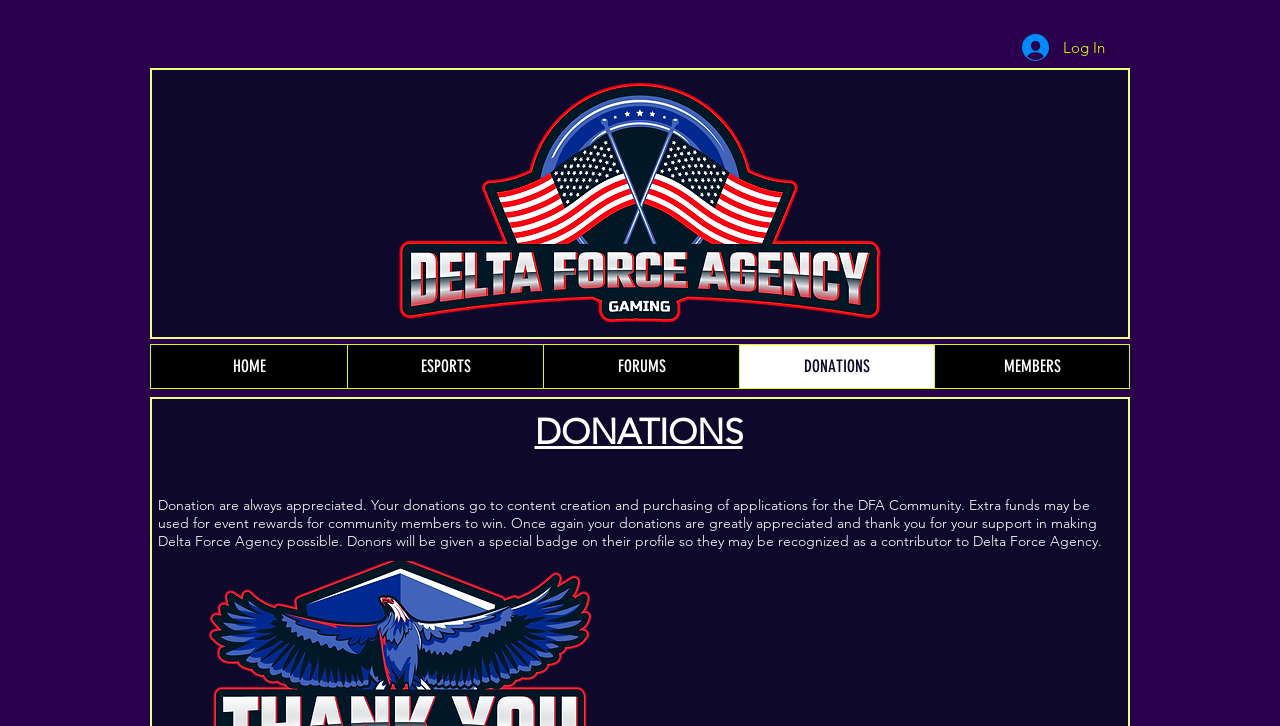Provide a brief response using a word or short phrase to this question:
How many navigation links are there?

5